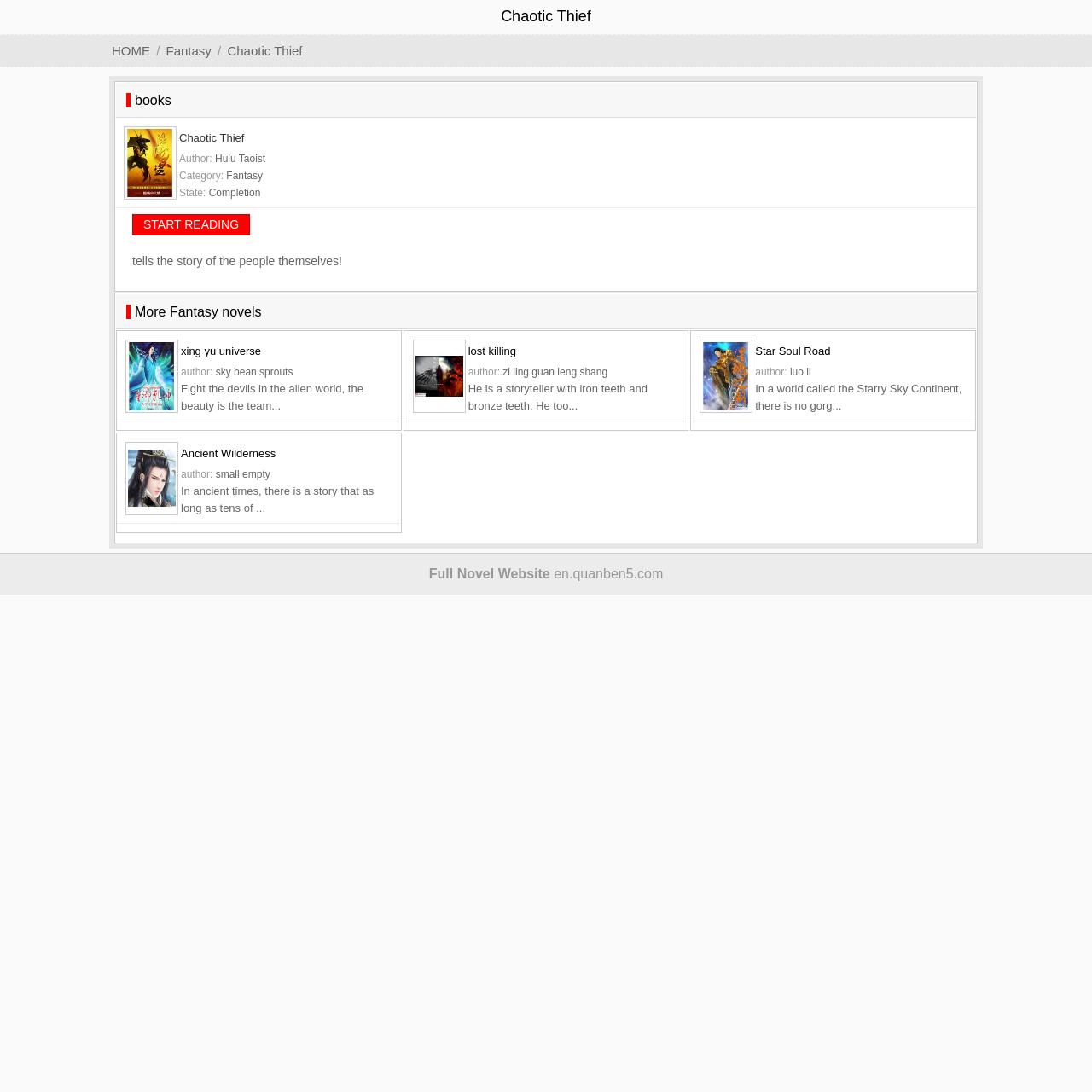Respond to the question below with a single word or phrase:
What is the text below the image of the novel 'Chaotic Thief'?

tells the story of the people themselves!